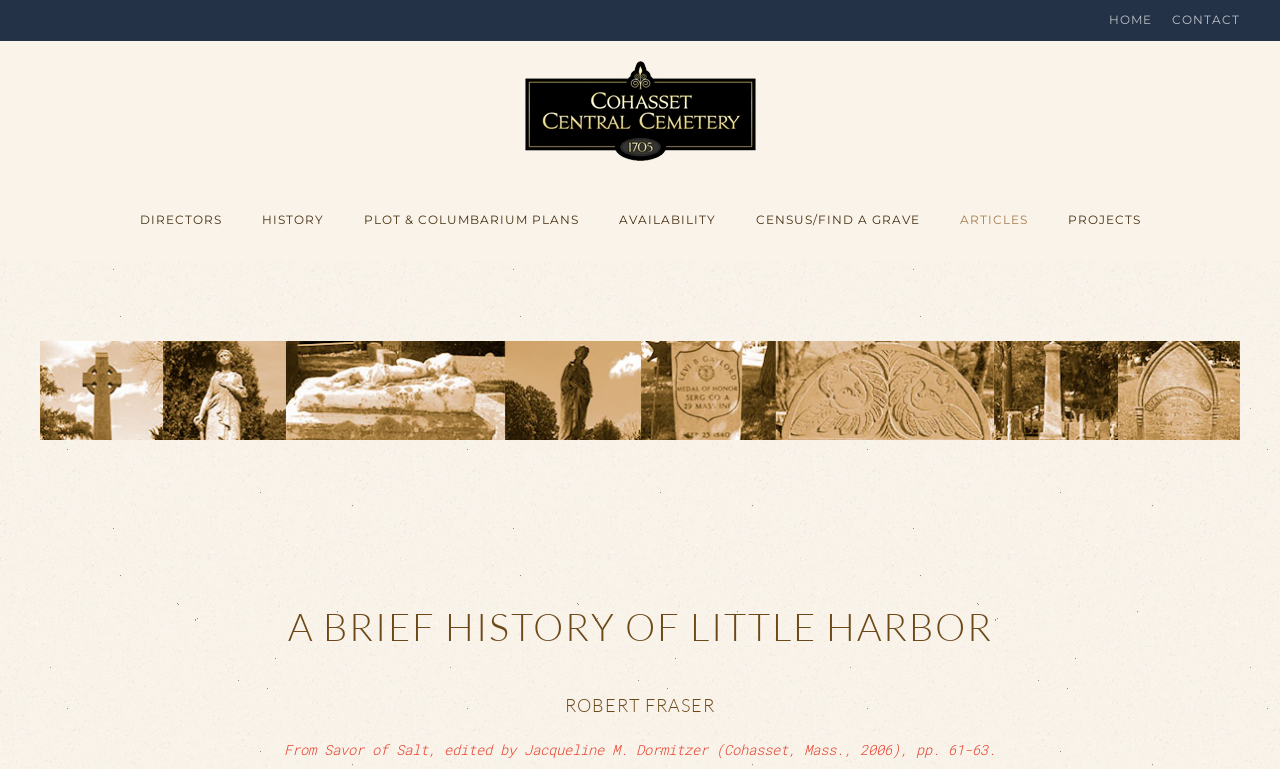Specify the bounding box coordinates of the element's region that should be clicked to achieve the following instruction: "go to home page". The bounding box coordinates consist of four float numbers between 0 and 1, in the format [left, top, right, bottom].

[0.866, 0.013, 0.9, 0.04]